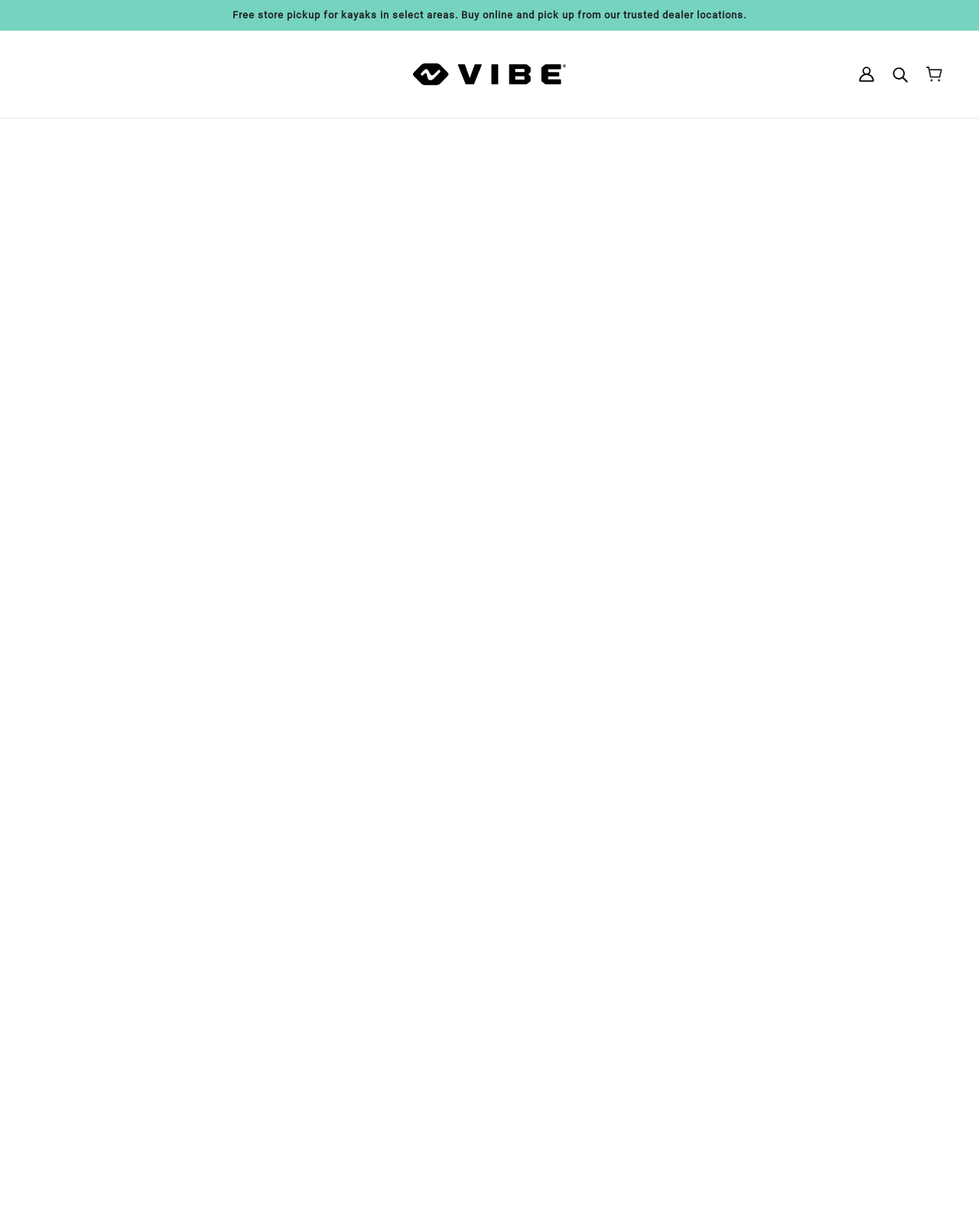What is the main topic of this webpage?
Give a one-word or short-phrase answer derived from the screenshot.

Kayak vs SUP for fishing